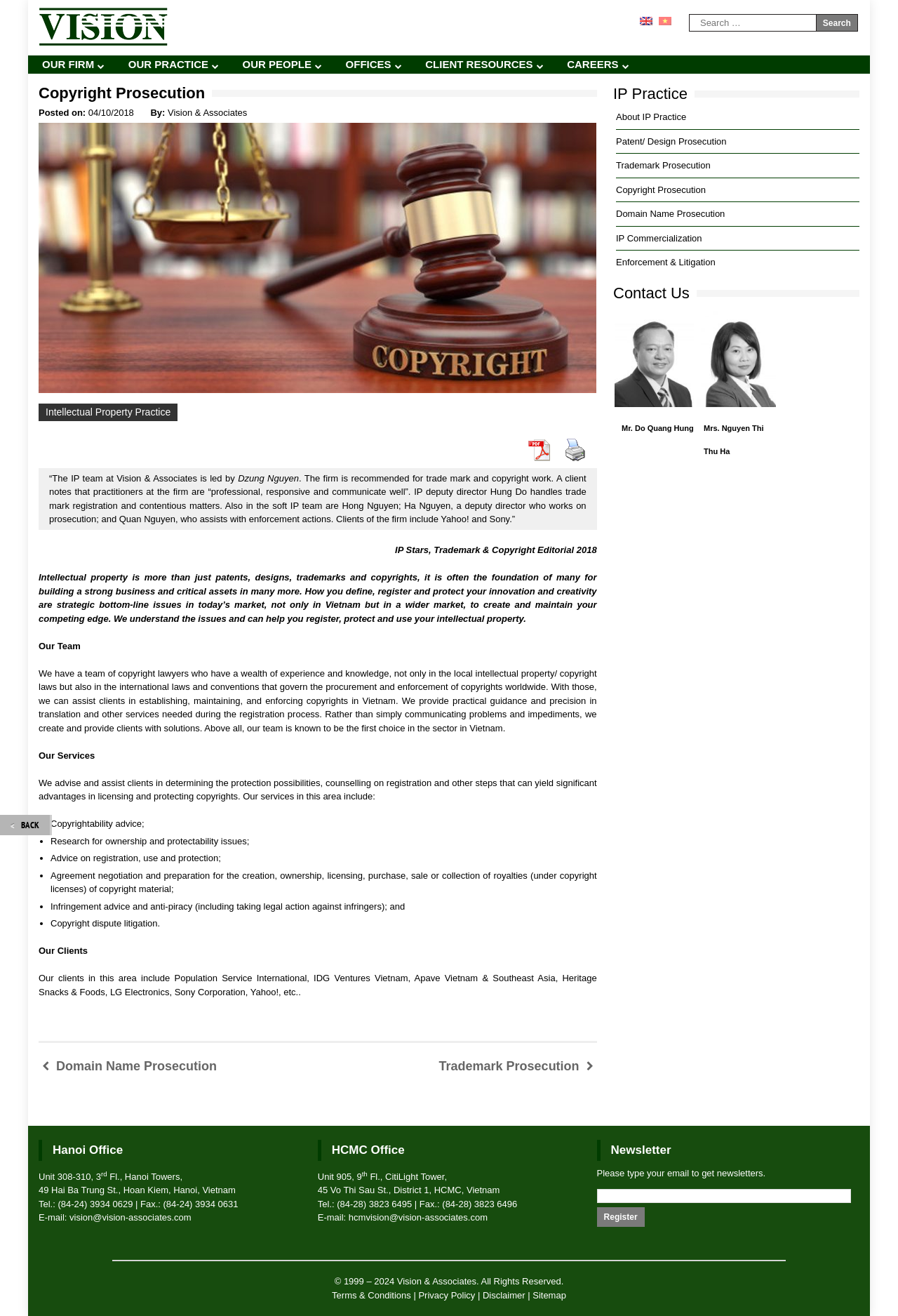What services does the law firm provide in copyright prosecution?
Based on the visual, give a brief answer using one word or a short phrase.

Several services